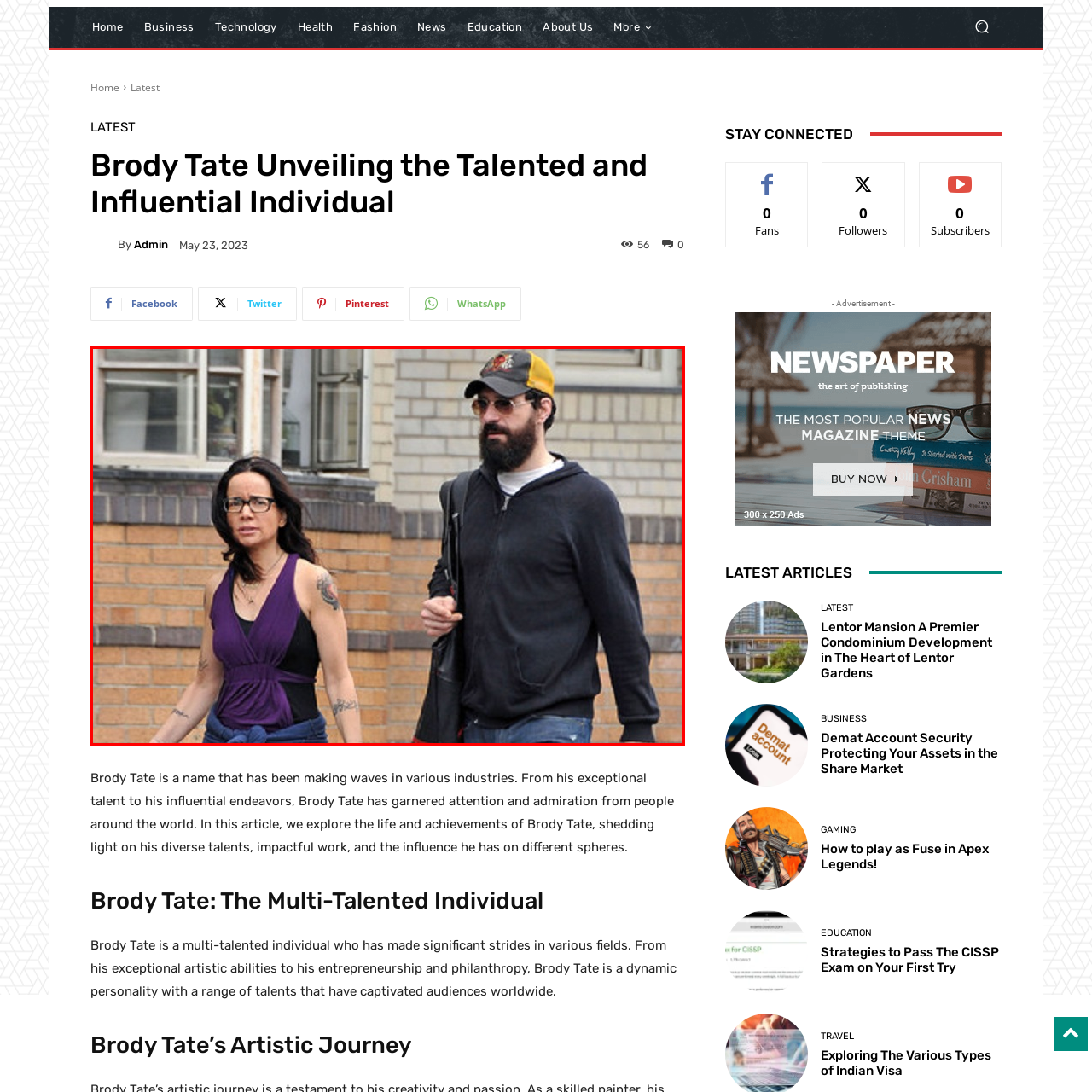Focus on the section encased in the red border, What is the background of the scene? Give your response as a single word or phrase.

Brick buildings and windows